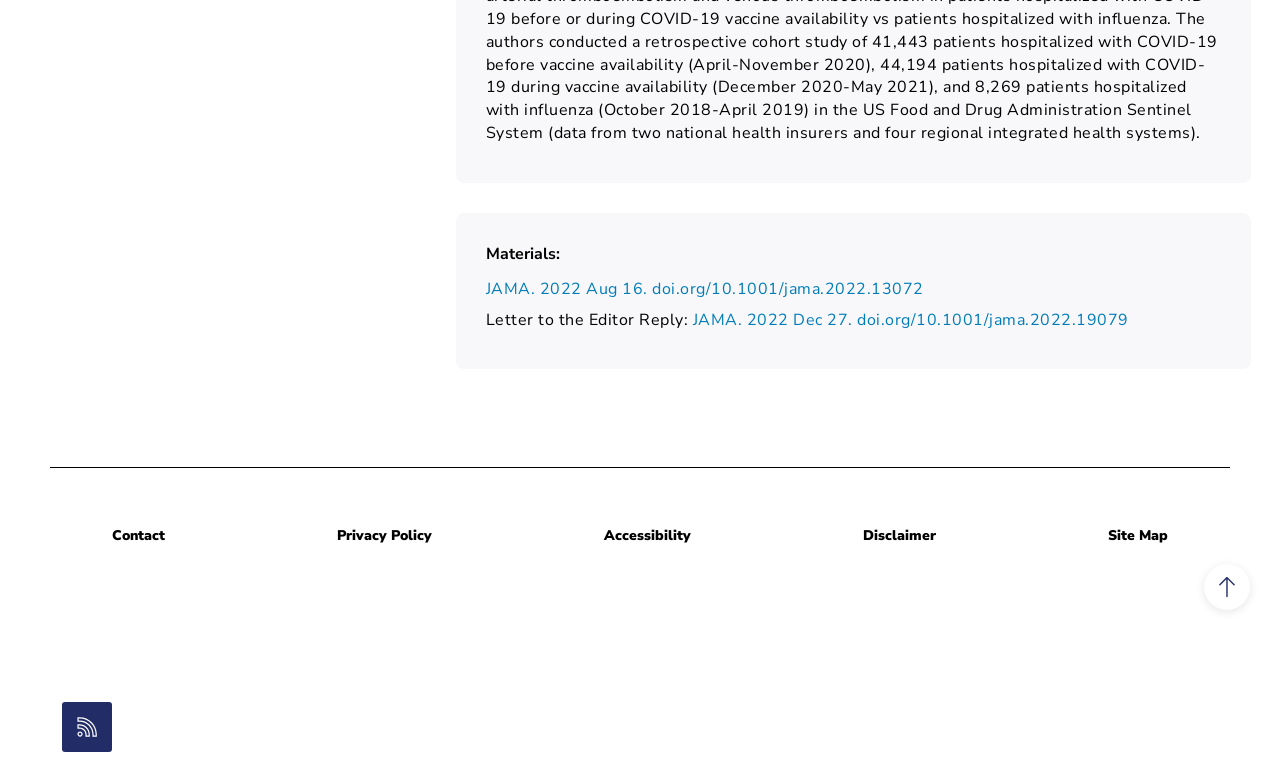Please predict the bounding box coordinates (top-left x, top-left y, bottom-right x, bottom-right y) for the UI element in the screenshot that fits the description: Accessibility

[0.472, 0.672, 0.54, 0.696]